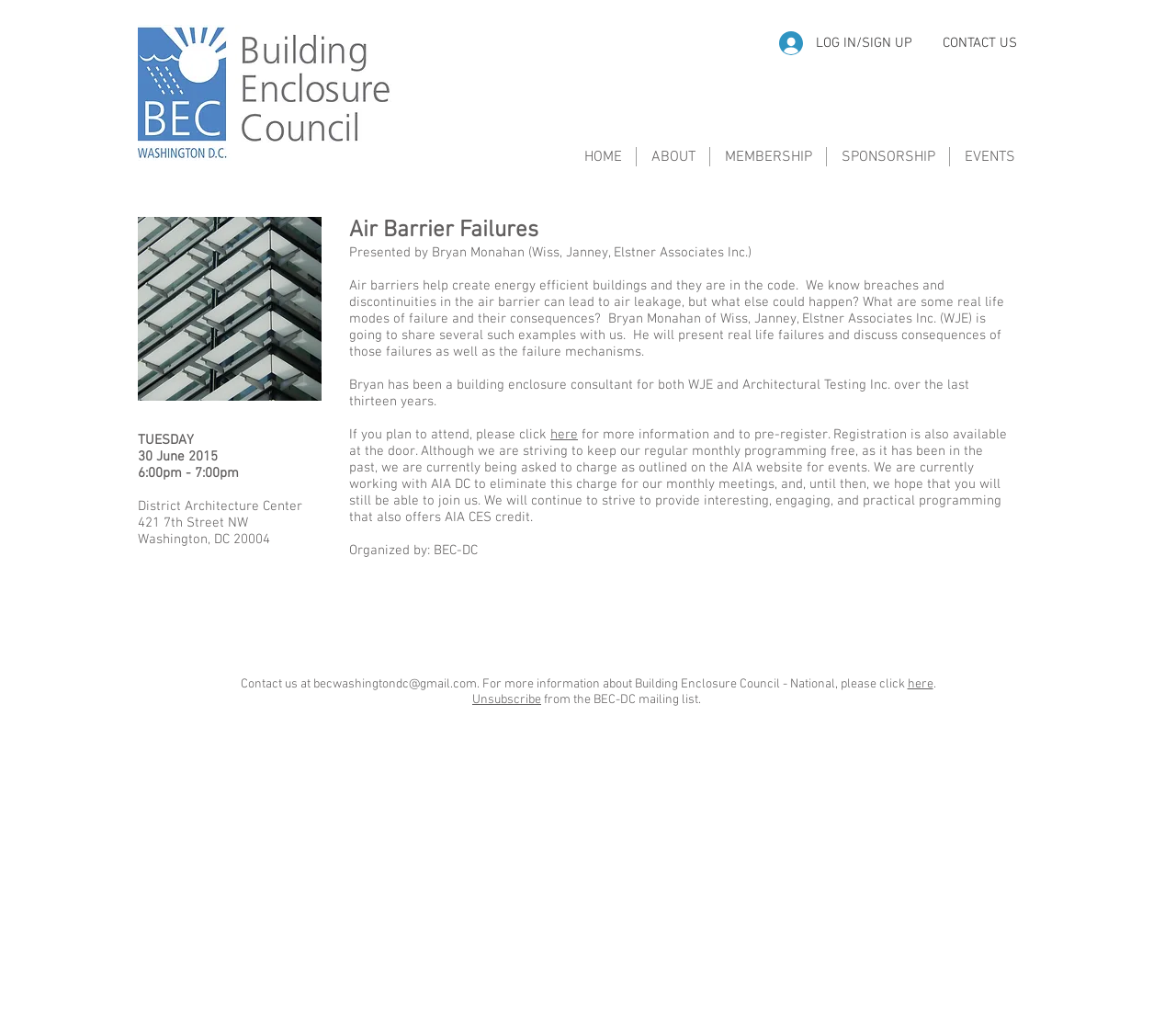Respond to the question below with a single word or phrase: How can I contact the organization?

becwashingtondc@gmail.com